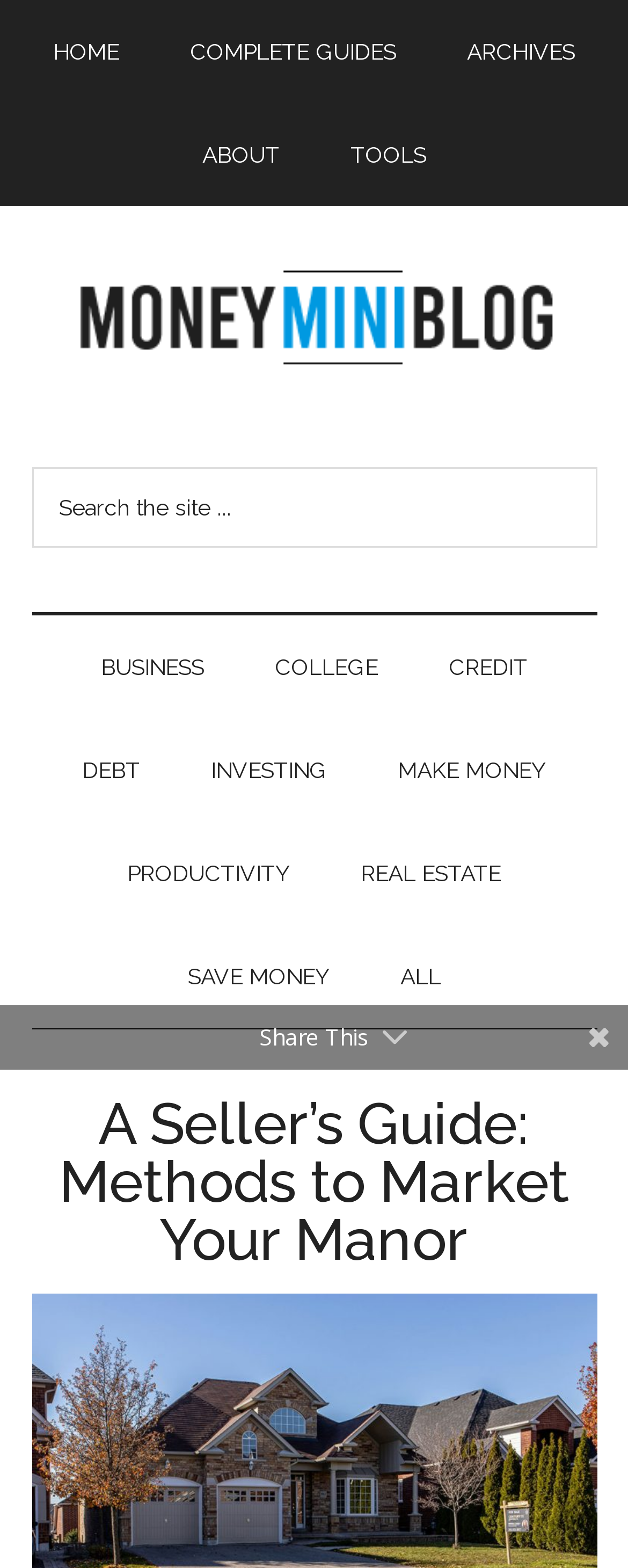What categories are listed in the secondary navigation?
Please use the visual content to give a single word or phrase answer.

Business, College, etc.